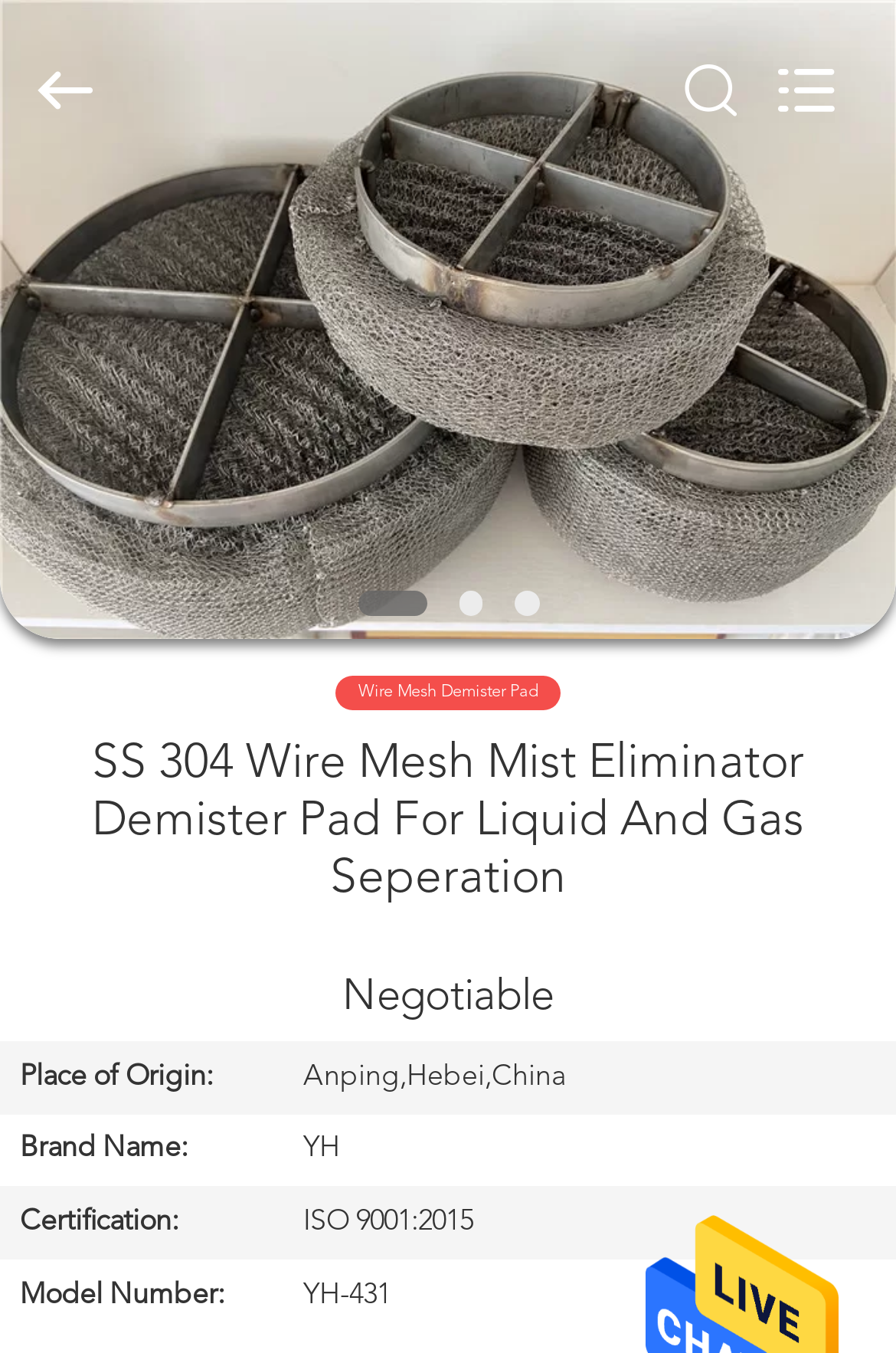What is the main heading displayed on the webpage? Please provide the text.

SS 304 Wire Mesh Mist Eliminator Demister Pad For Liquid And Gas Seperation